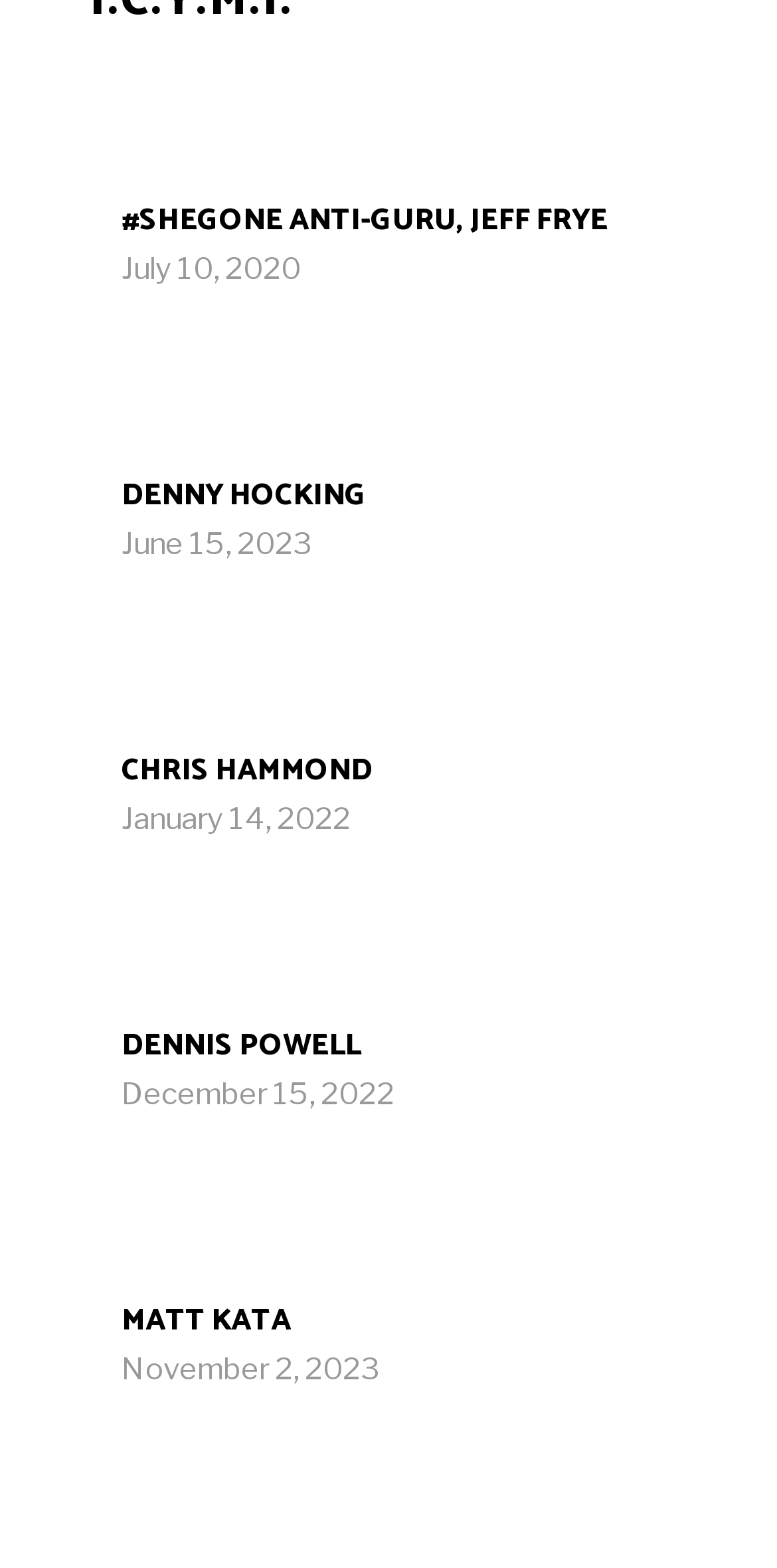Please identify the bounding box coordinates of where to click in order to follow the instruction: "Read the post from January 14, 2022".

[0.156, 0.511, 0.451, 0.534]